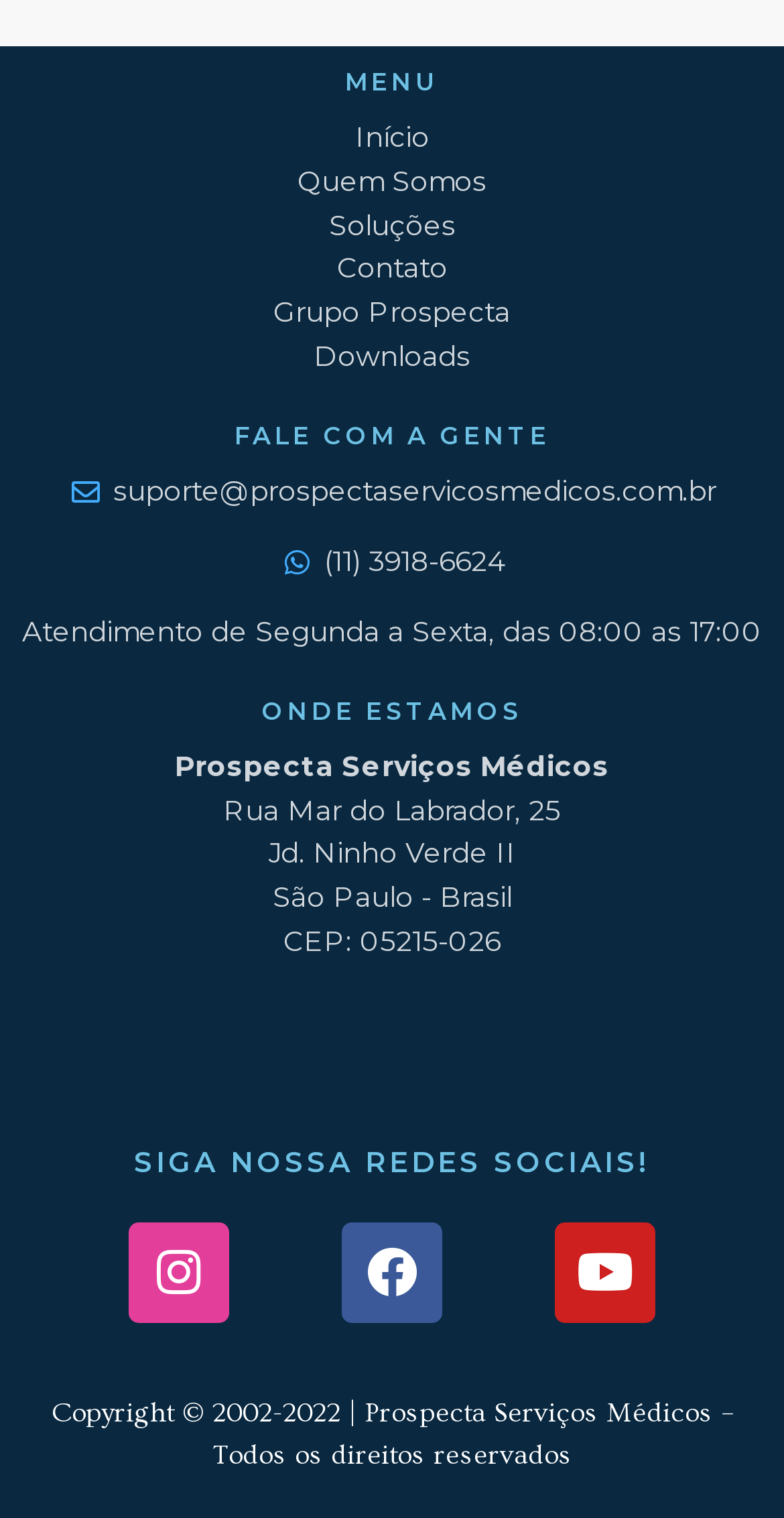Predict the bounding box of the UI element that fits this description: "Contato".

[0.026, 0.163, 0.974, 0.192]